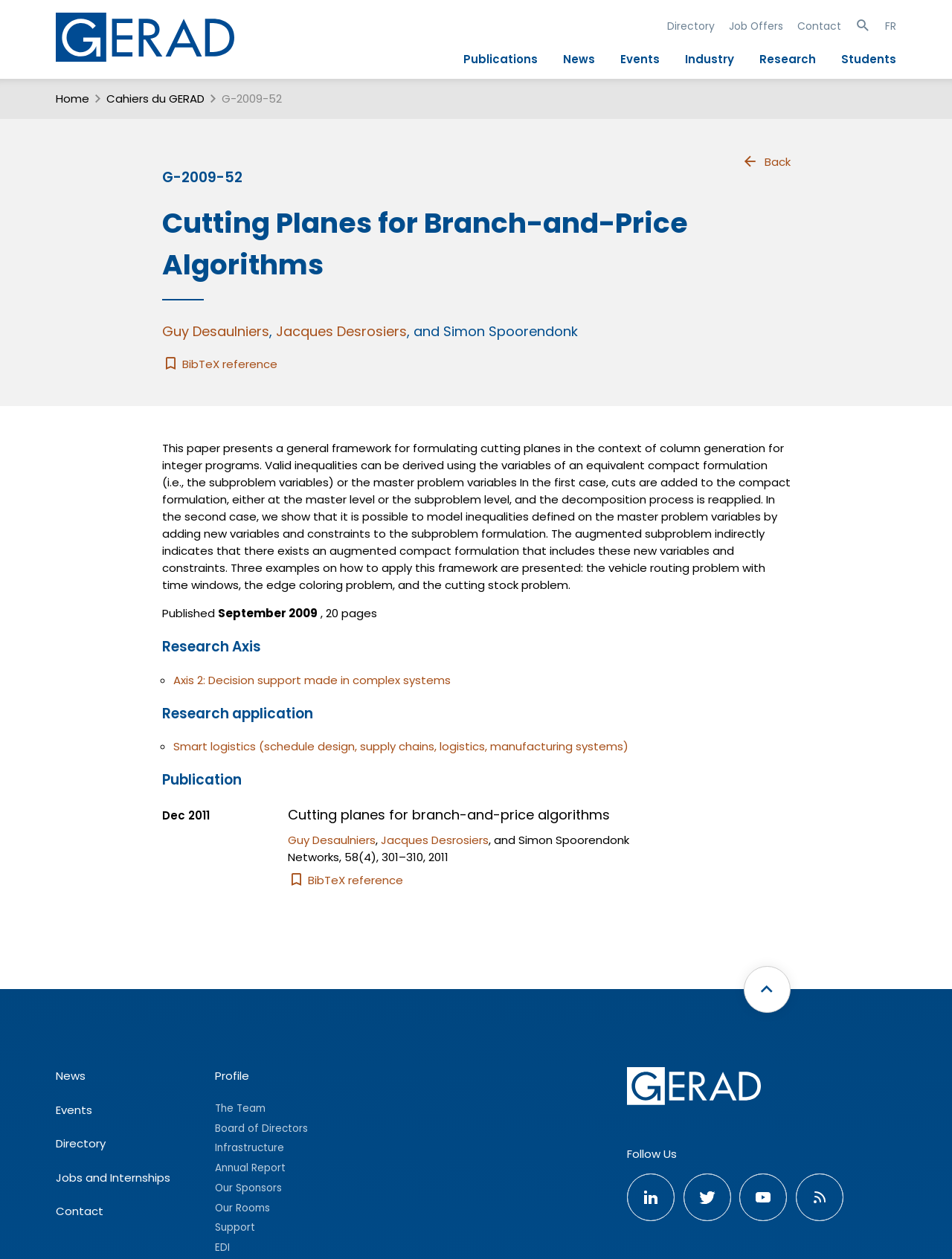Provide the bounding box coordinates of the HTML element this sentence describes: "Home".

[0.059, 0.071, 0.094, 0.086]